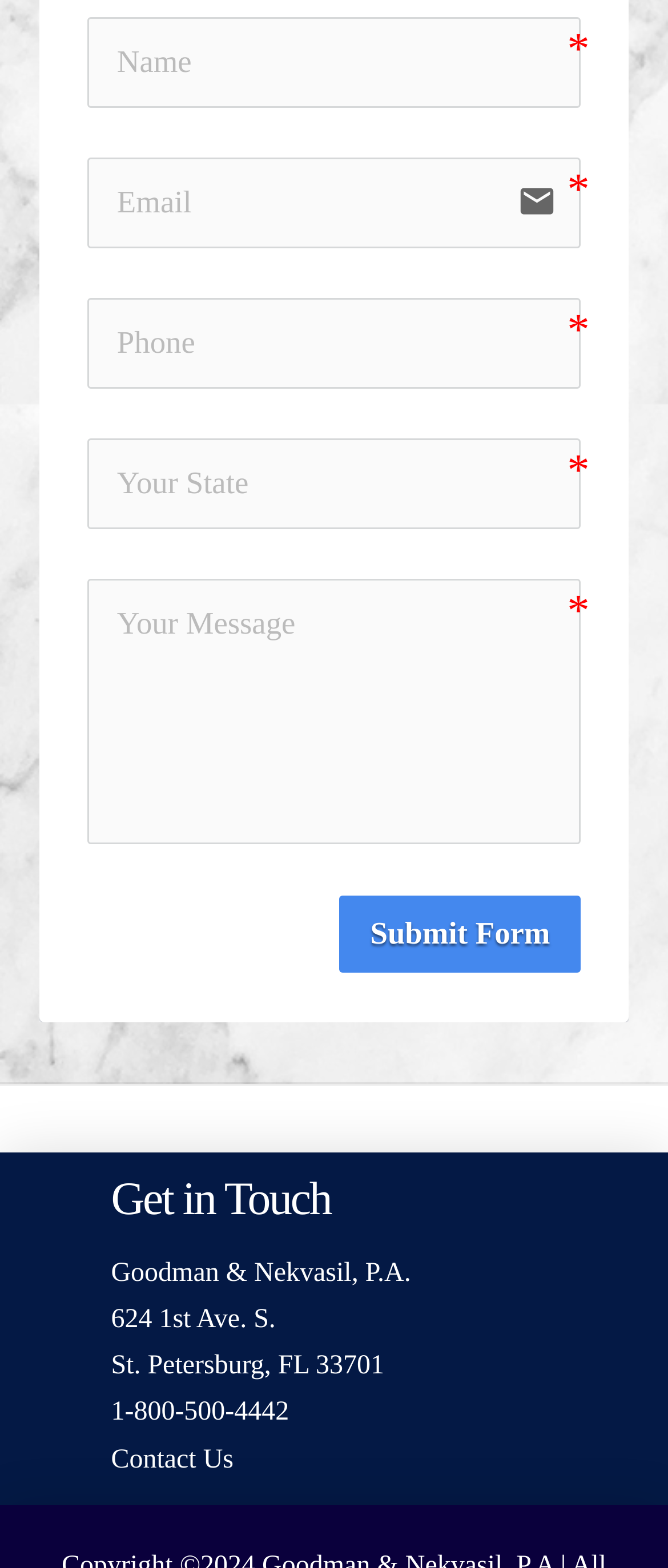Can you find the bounding box coordinates for the element to click on to achieve the instruction: "submit form"?

[0.508, 0.571, 0.87, 0.62]